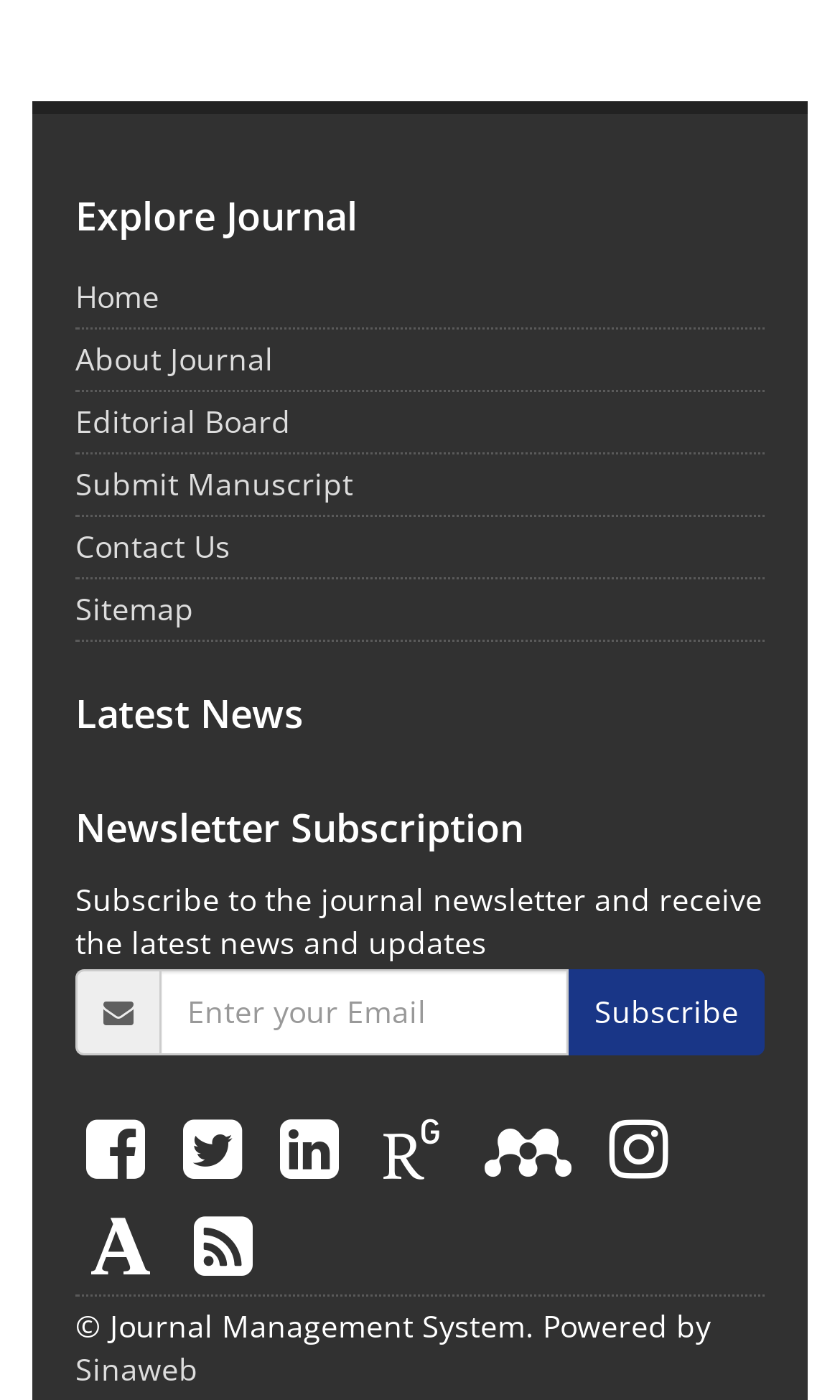Please identify the bounding box coordinates of the element that needs to be clicked to execute the following command: "Submit a manuscript". Provide the bounding box using four float numbers between 0 and 1, formatted as [left, top, right, bottom].

[0.09, 0.331, 0.421, 0.36]